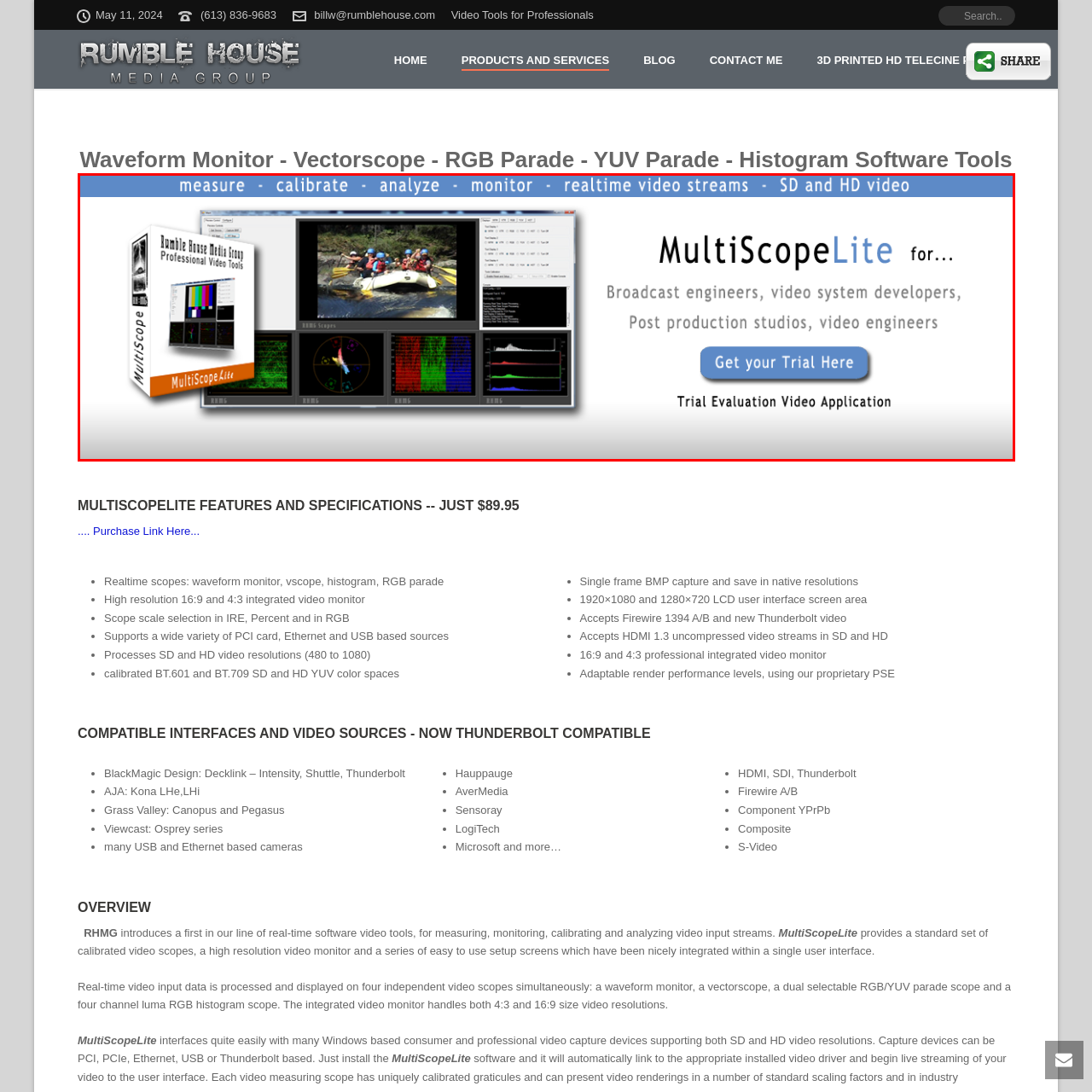Study the area of the image outlined in red and respond to the following question with as much detail as possible: What is the purpose of the graphical scopes?

The graphical scopes are typical of video analysis tools, and they are displayed in the software interface to facilitate video measurement, calibration, analysis, and monitoring, as mentioned in the caption.